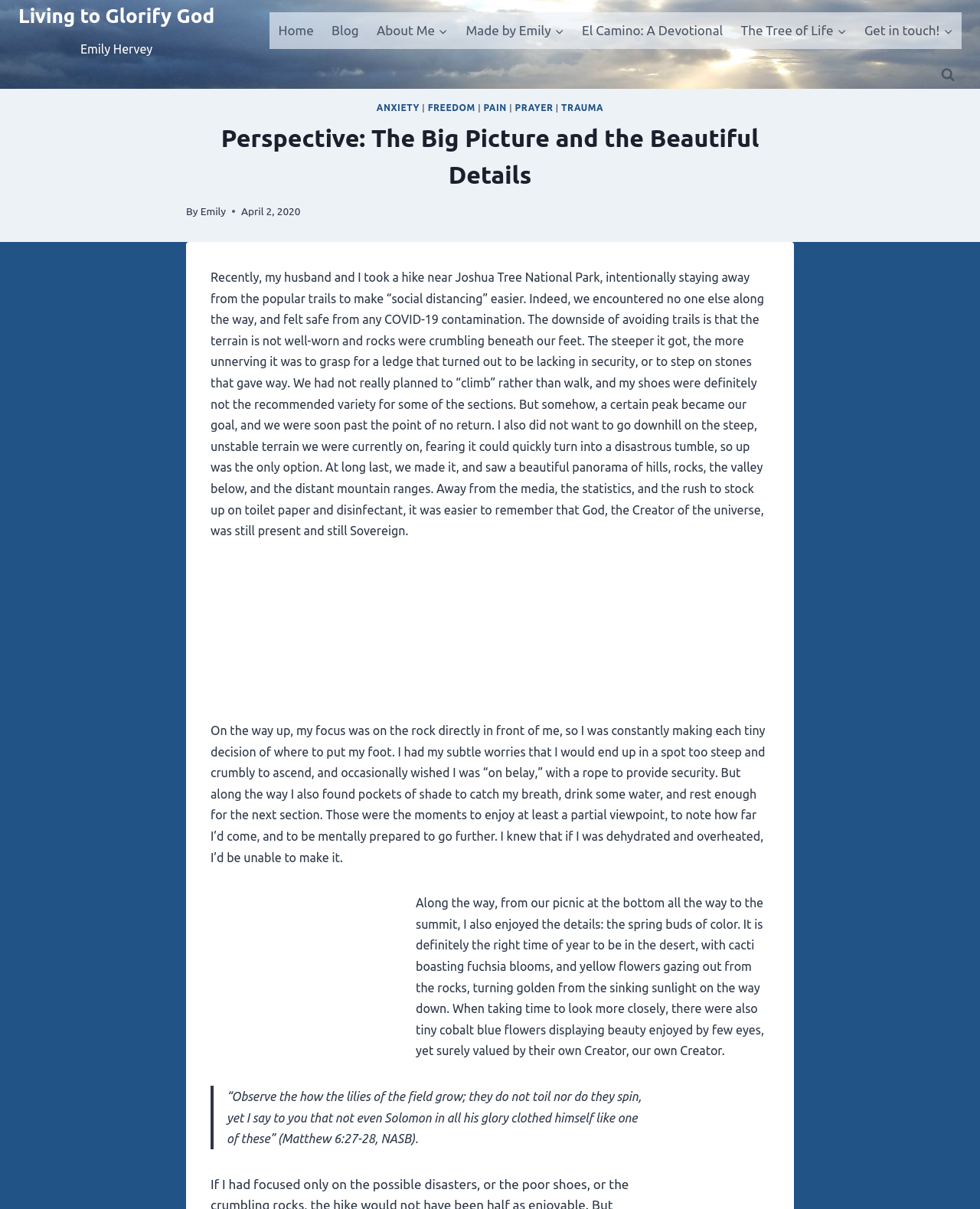Describe all significant elements and features of the webpage.

This webpage is a blog post titled "Perspective: The Big Picture and the Beautiful Details" by Emily Hervey. At the top, there is a navigation menu with links to "Home", "Blog", "About Me", and other sections. On the top right, there is a search button. Below the navigation menu, there are several links to categories such as "ANXIETY", "FREEDOM", "PAIN", and "PRAYER", separated by vertical lines.

The main content of the blog post is a personal story about the author's hike near Joshua Tree National Park with her husband. The story is divided into several paragraphs, with a few images and a blockquote from the Bible. The text describes their experience of taking a less popular trail to maintain social distancing, and the challenges they faced along the way, including steep terrain and crumbling rocks. The author also reflects on the beauty of nature they encountered, including spring buds and flowers, and how it reminded her of God's presence and sovereignty.

On the left side of the main content, there is a heading with the title of the blog post, followed by the author's name and the date of publication, April 2, 2020. The text is written in a personal and reflective tone, with the author sharing her thoughts and feelings about the experience.